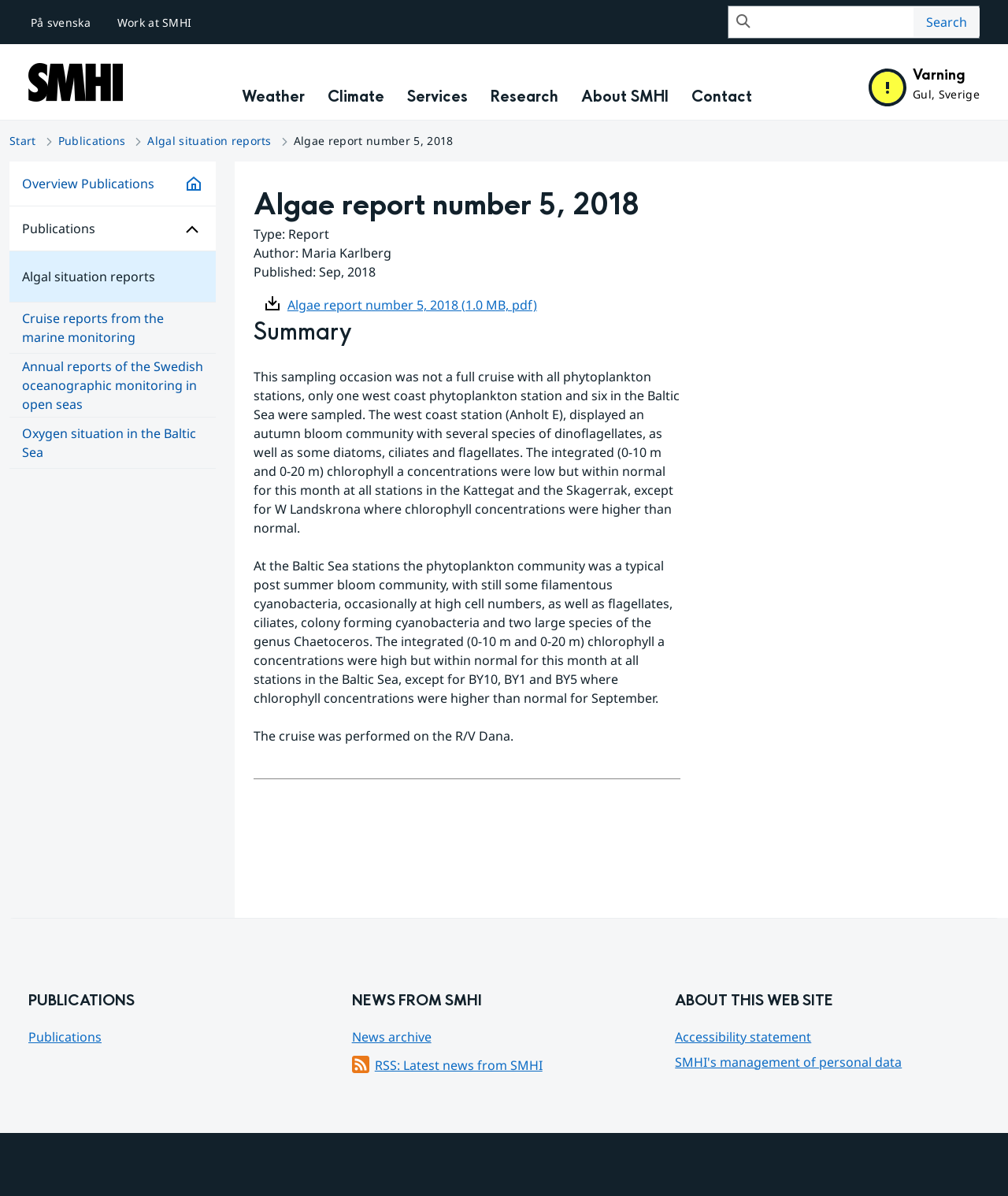Determine the bounding box coordinates of the element that should be clicked to execute the following command: "Read the algae report number 5, 2018".

[0.261, 0.248, 0.533, 0.262]